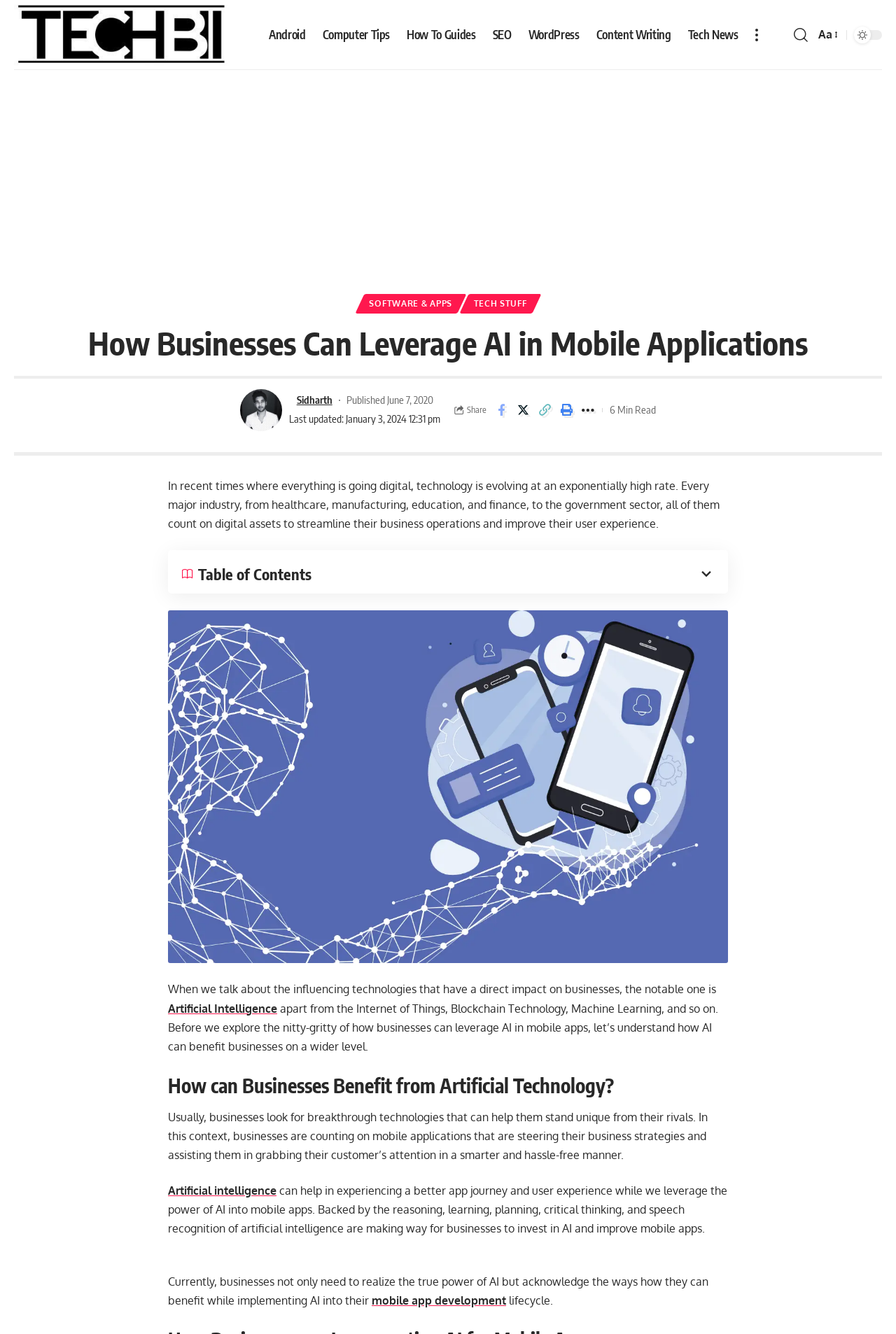Provide a brief response using a word or short phrase to this question:
What is the topic of the article?

AI in mobile applications